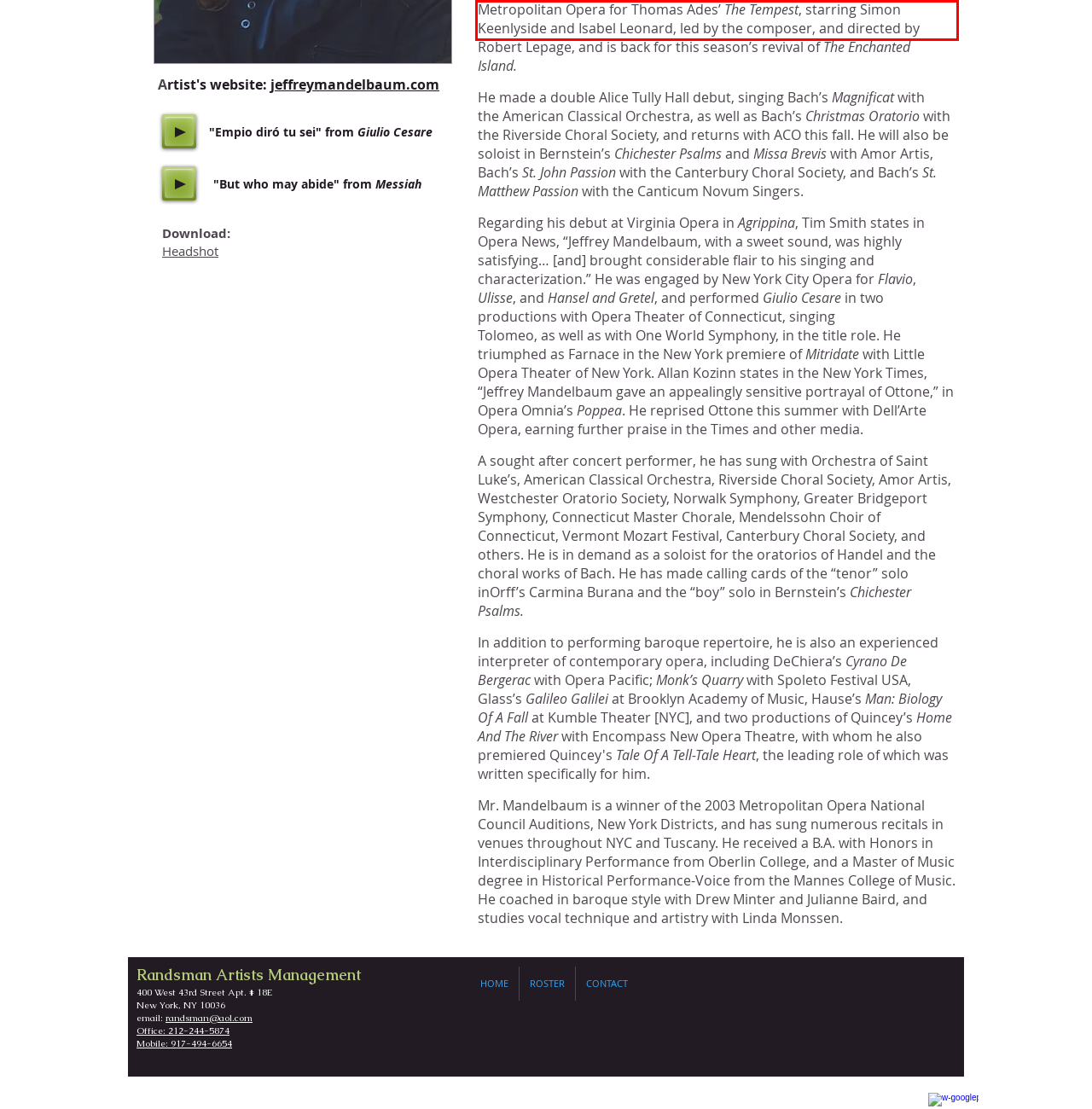Please examine the webpage screenshot containing a red bounding box and use OCR to recognize and output the text inside the red bounding box.

Metropolitan Opera for Thomas Ades’ The Tempest, starring Simon Keenlyside and Isabel Leonard, led by the composer, and directed by